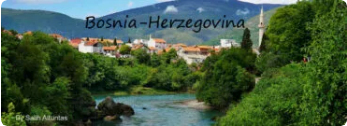Please give a one-word or short phrase response to the following question: 
What is the environment depicted in the image?

Serene